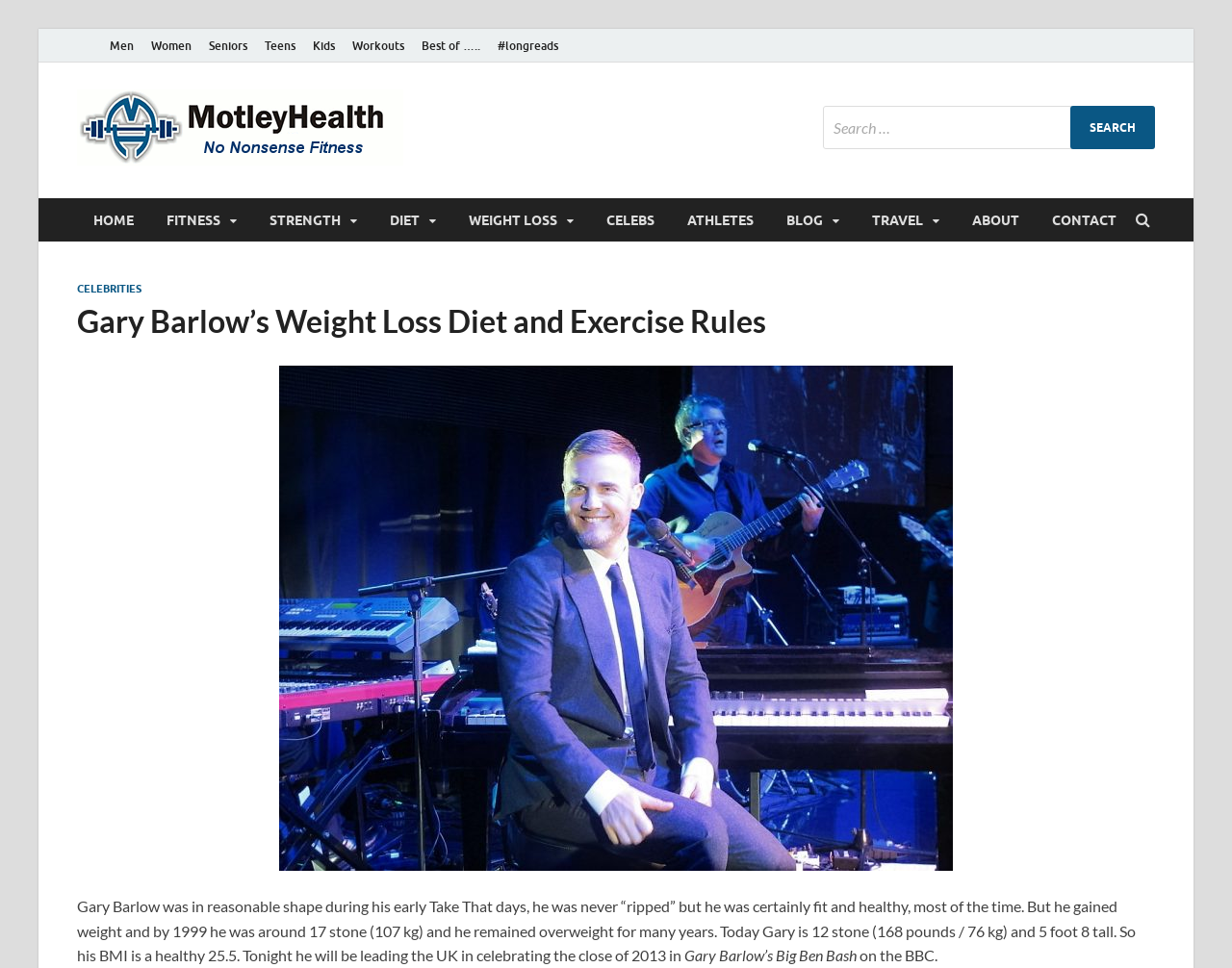What is Gary Barlow's height?
Please respond to the question with a detailed and informative answer.

According to the webpage, Gary Barlow's height is mentioned in the text as 'Today Gary is 12 stone (168 pounds / 76 kg) and 5 foot 8 tall.'